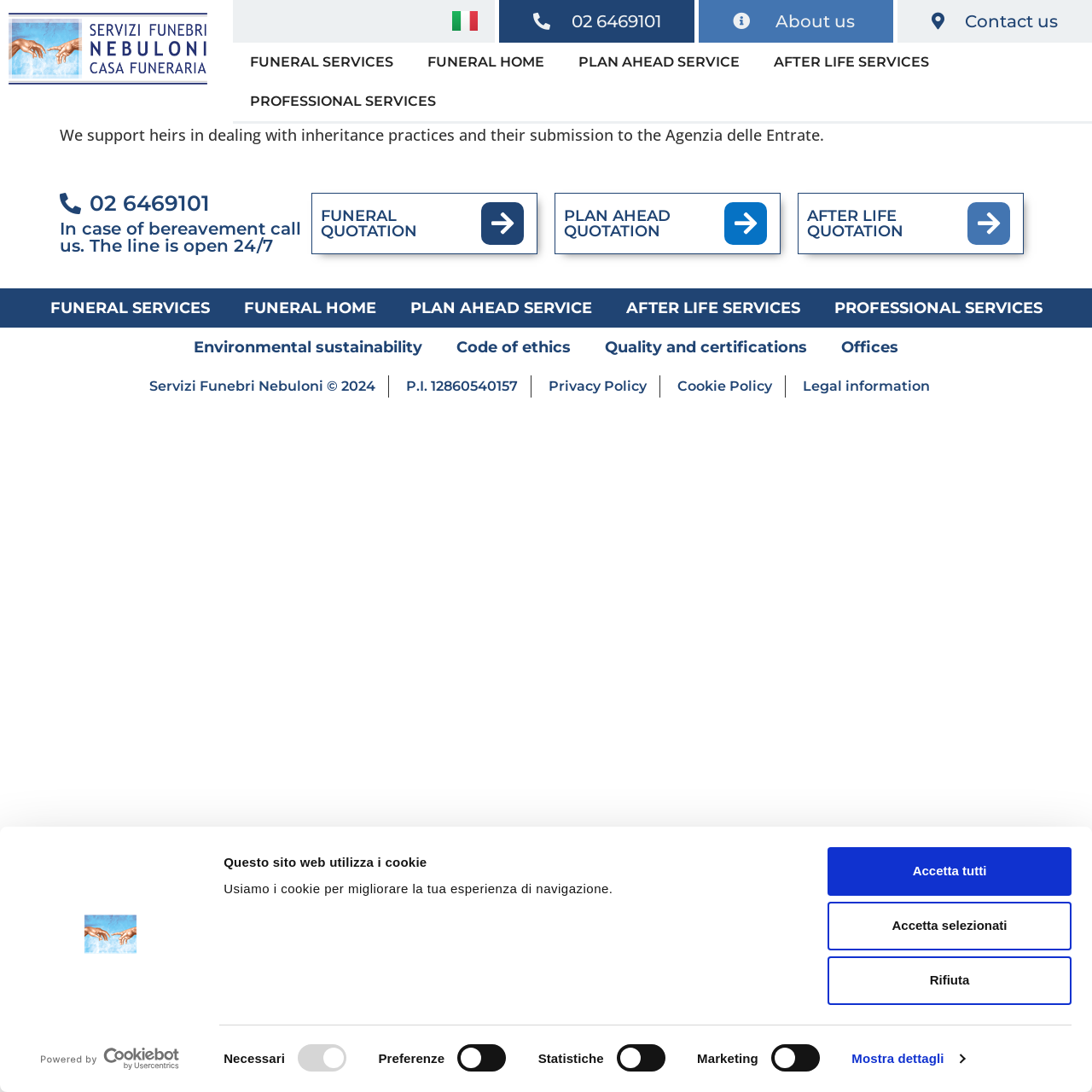Can you identify the bounding box coordinates of the clickable region needed to carry out this instruction: 'Click the logo to open in a new window'? The coordinates should be four float numbers within the range of 0 to 1, stated as [left, top, right, bottom].

[0.032, 0.958, 0.169, 0.981]